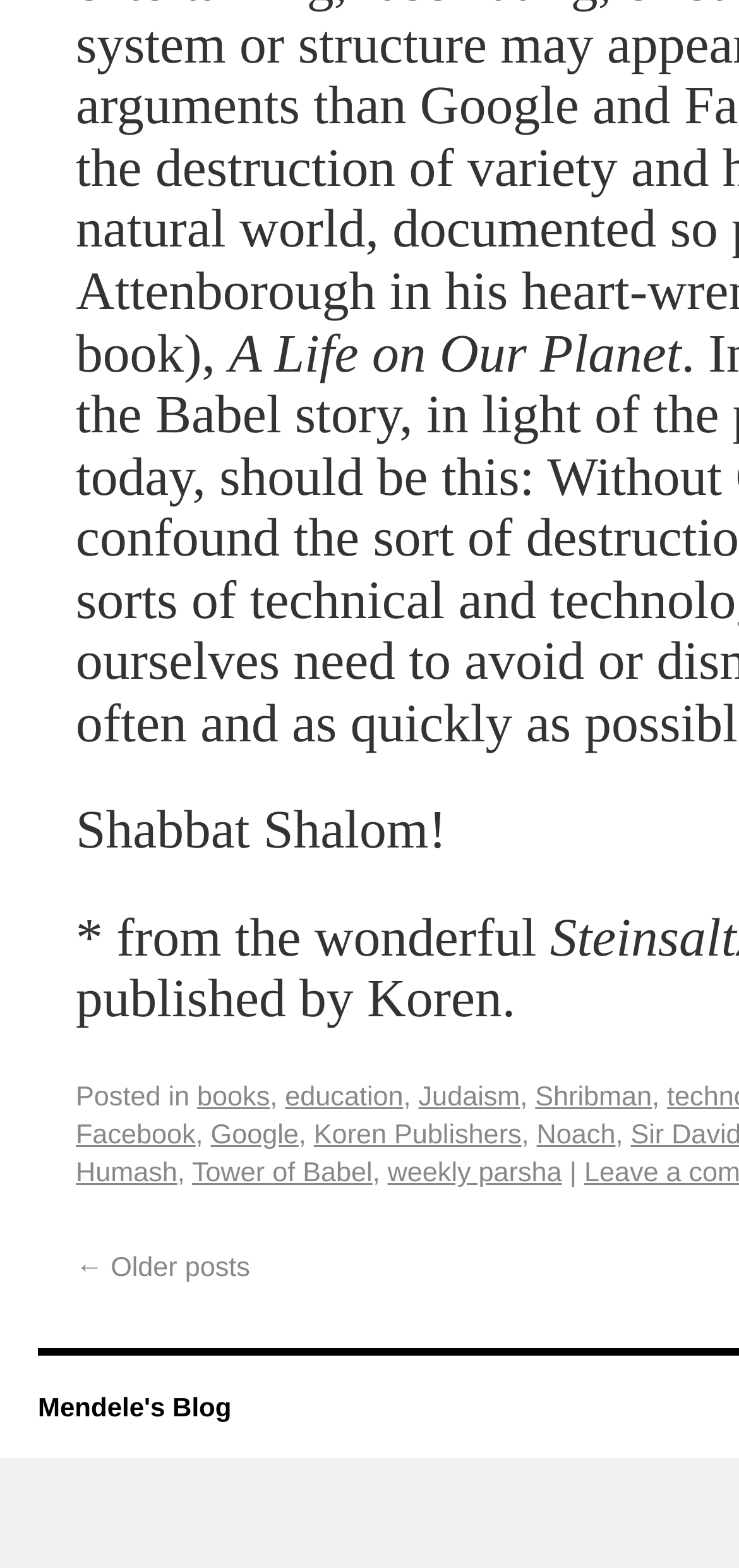Please locate the bounding box coordinates of the element that should be clicked to complete the given instruction: "View archives".

None